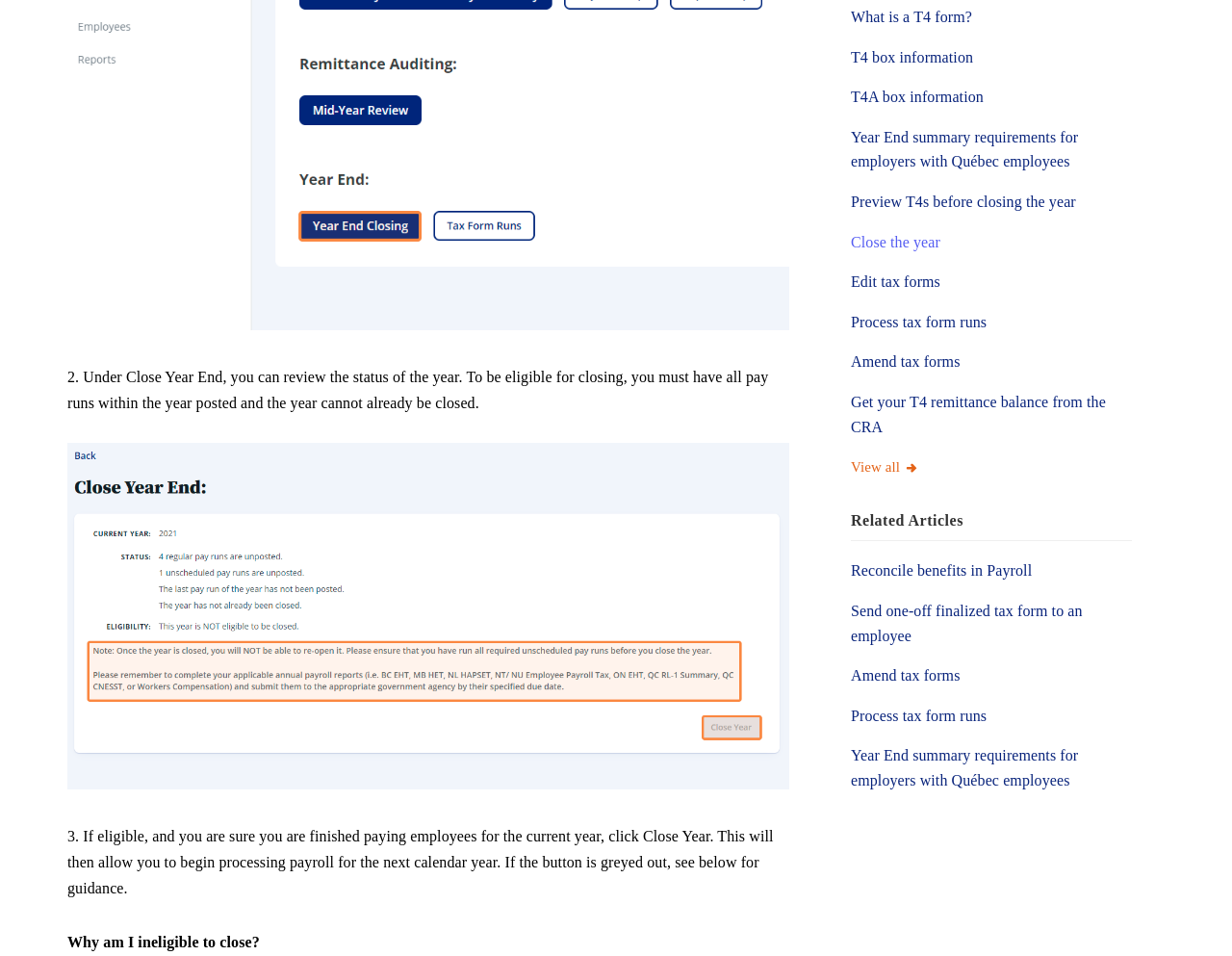Locate the bounding box of the UI element described by: "View all" in the given webpage screenshot.

[0.691, 0.481, 0.746, 0.497]